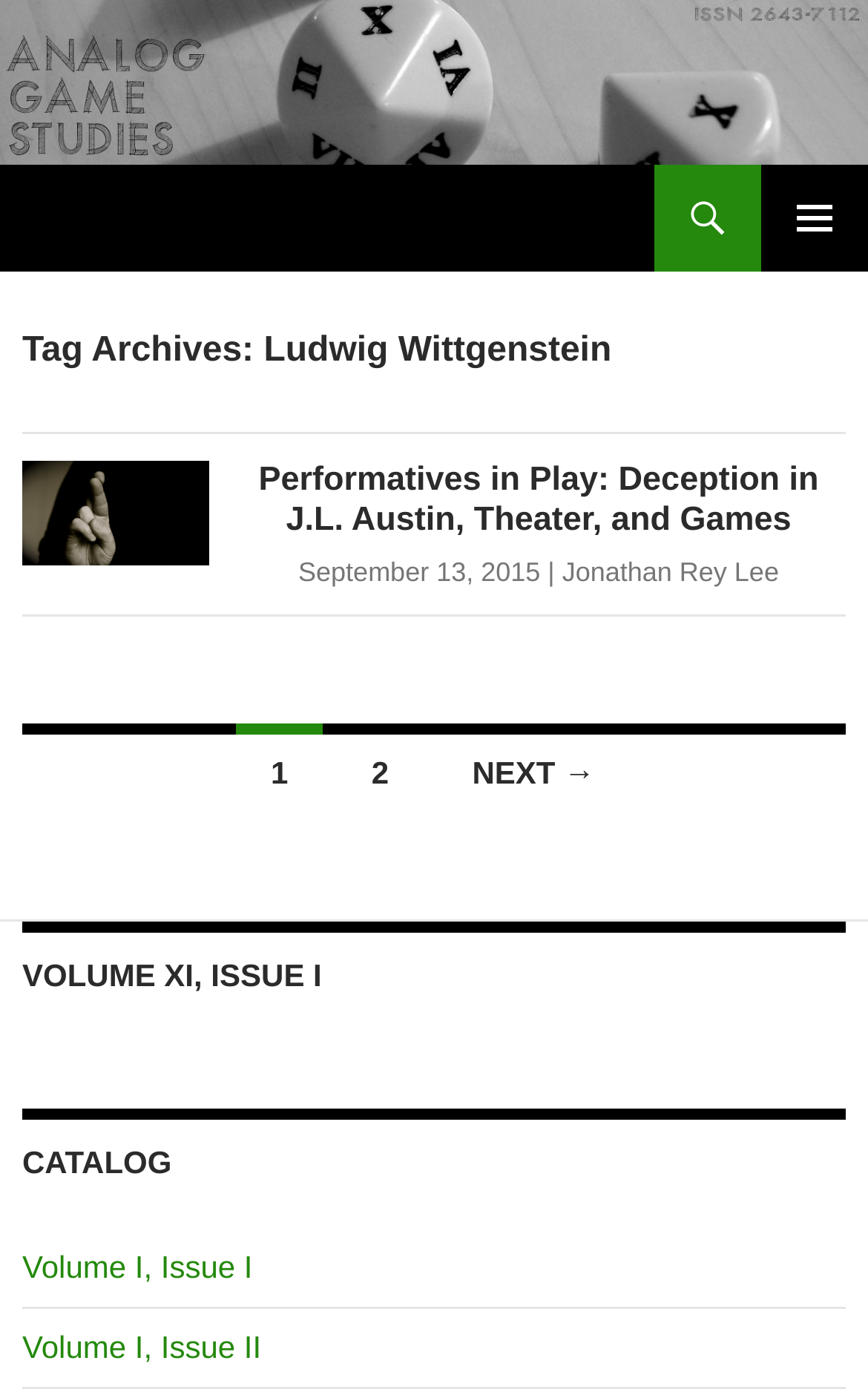Please specify the coordinates of the bounding box for the element that should be clicked to carry out this instruction: "read Performatives in Play article". The coordinates must be four float numbers between 0 and 1, formatted as [left, top, right, bottom].

[0.298, 0.331, 0.943, 0.387]